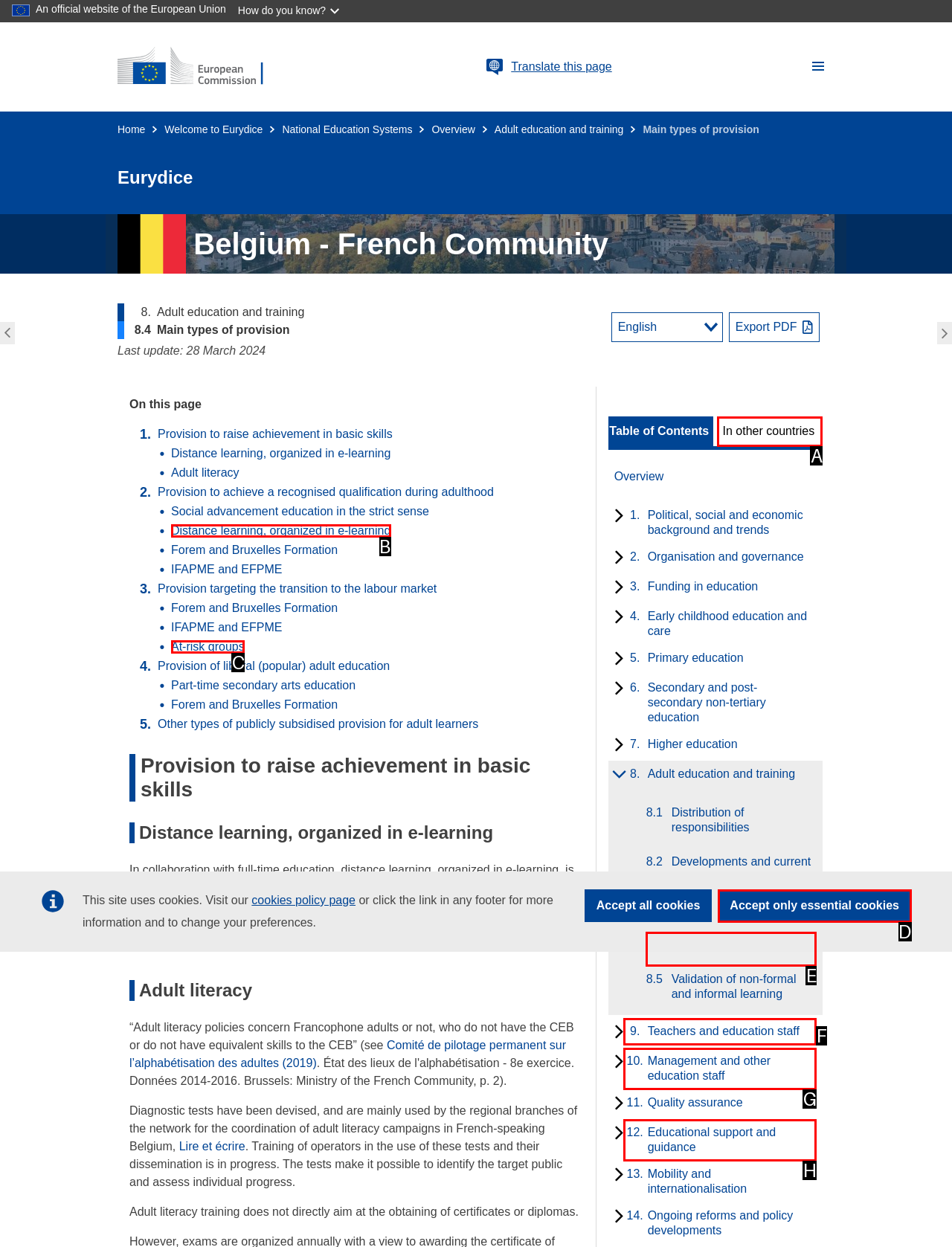Tell me which one HTML element best matches the description: 8.4 Main types of provision
Answer with the option's letter from the given choices directly.

E